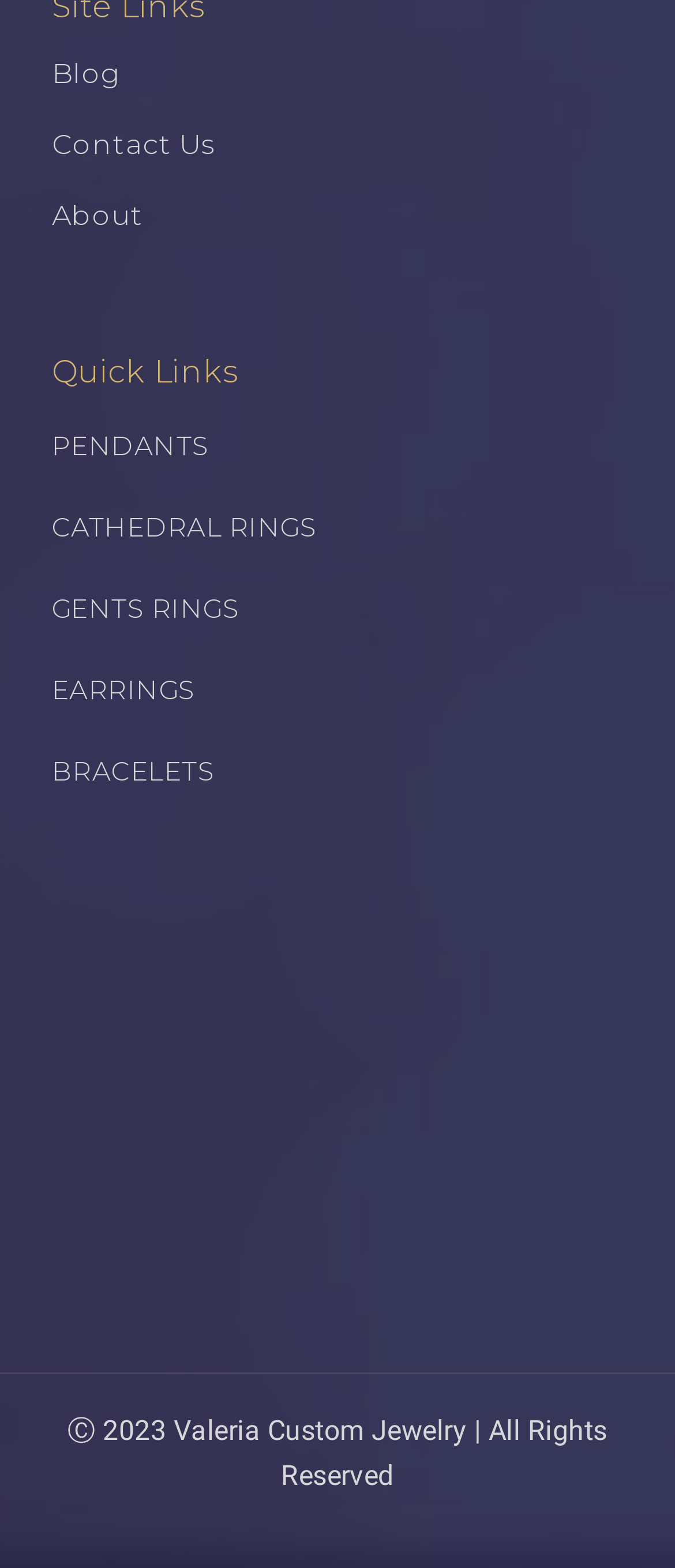What is the first link in the top navigation menu?
Using the visual information, reply with a single word or short phrase.

Blog